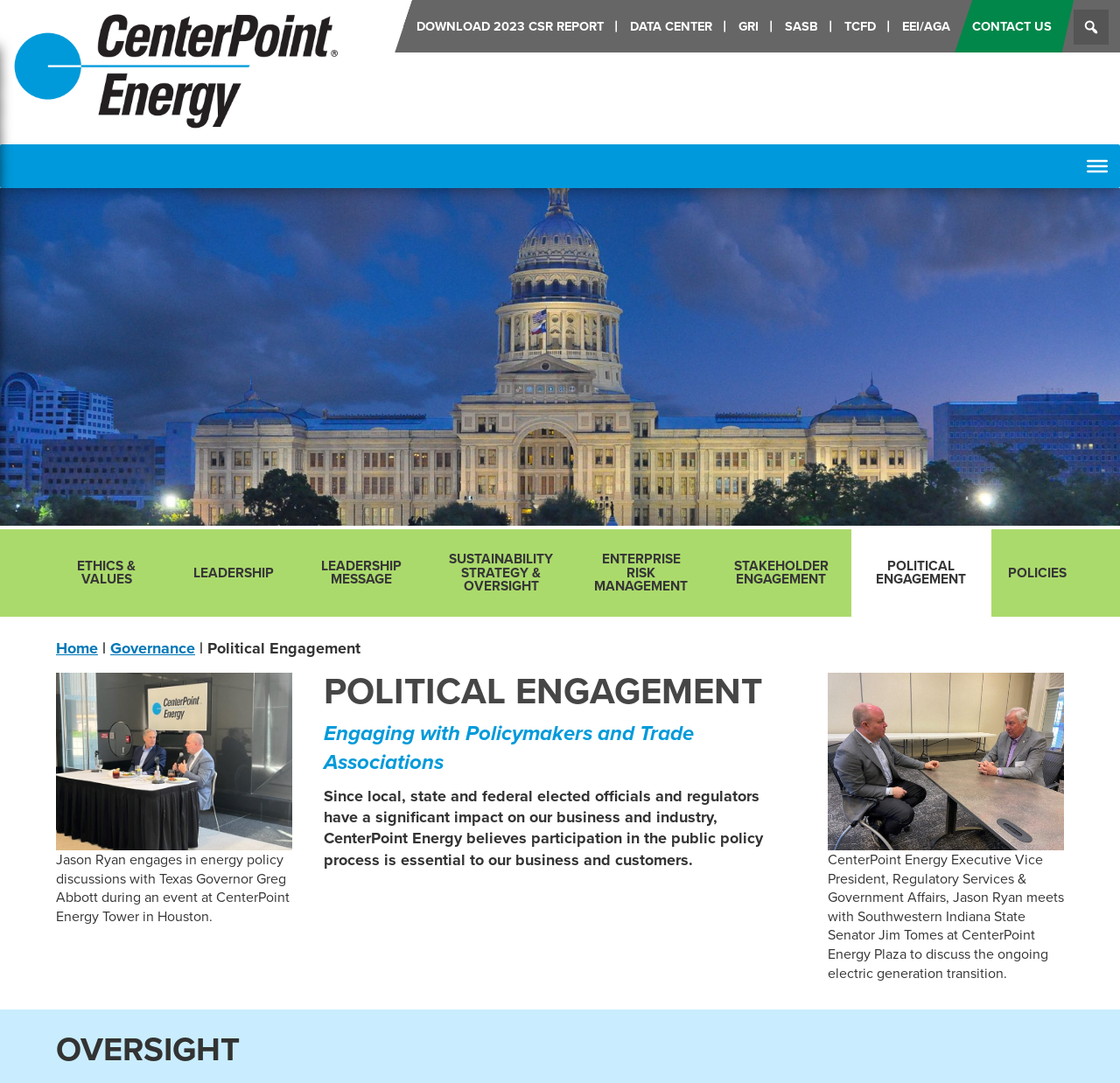Using the webpage screenshot, locate the HTML element that fits the following description and provide its bounding box: "alt="Ryan Tomes" title="Political Engagement 2"".

[0.739, 0.766, 0.95, 0.787]